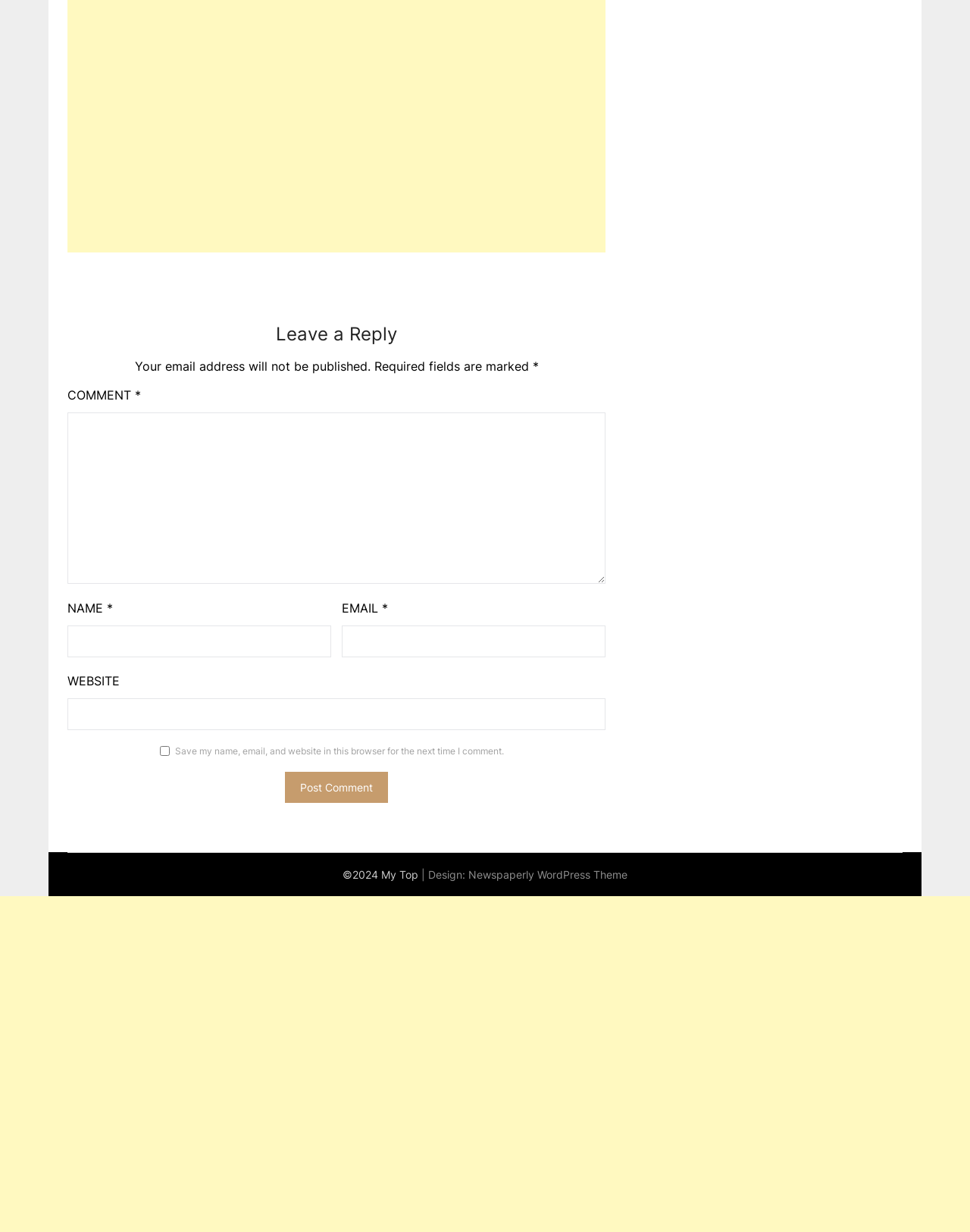Pinpoint the bounding box coordinates of the element that must be clicked to accomplish the following instruction: "leave a comment". The coordinates should be in the format of four float numbers between 0 and 1, i.e., [left, top, right, bottom].

[0.07, 0.259, 0.624, 0.289]